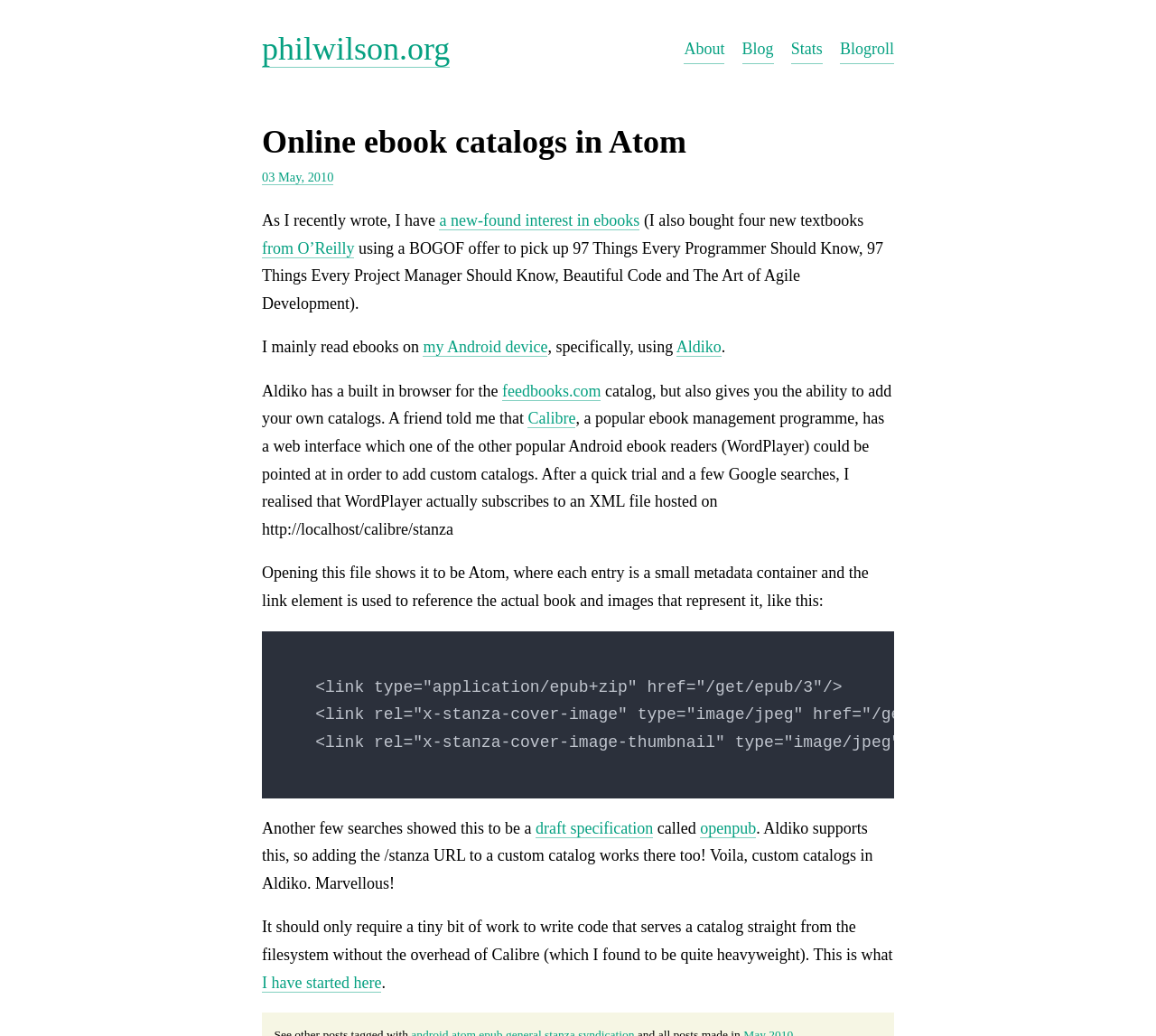Could you provide the bounding box coordinates for the portion of the screen to click to complete this instruction: "go to About page"?

[0.592, 0.034, 0.627, 0.061]